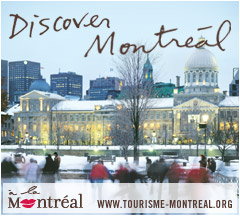What is the name of the iconic building in the background?
Using the image as a reference, deliver a detailed and thorough answer to the question.

The caption specifically mentions the 'majestic architecture of the city' and highlights the 'iconic dome of the Bonsecours Market', which stands out against the evening sky, making it clear that the building in question is the Bonsecours Market.